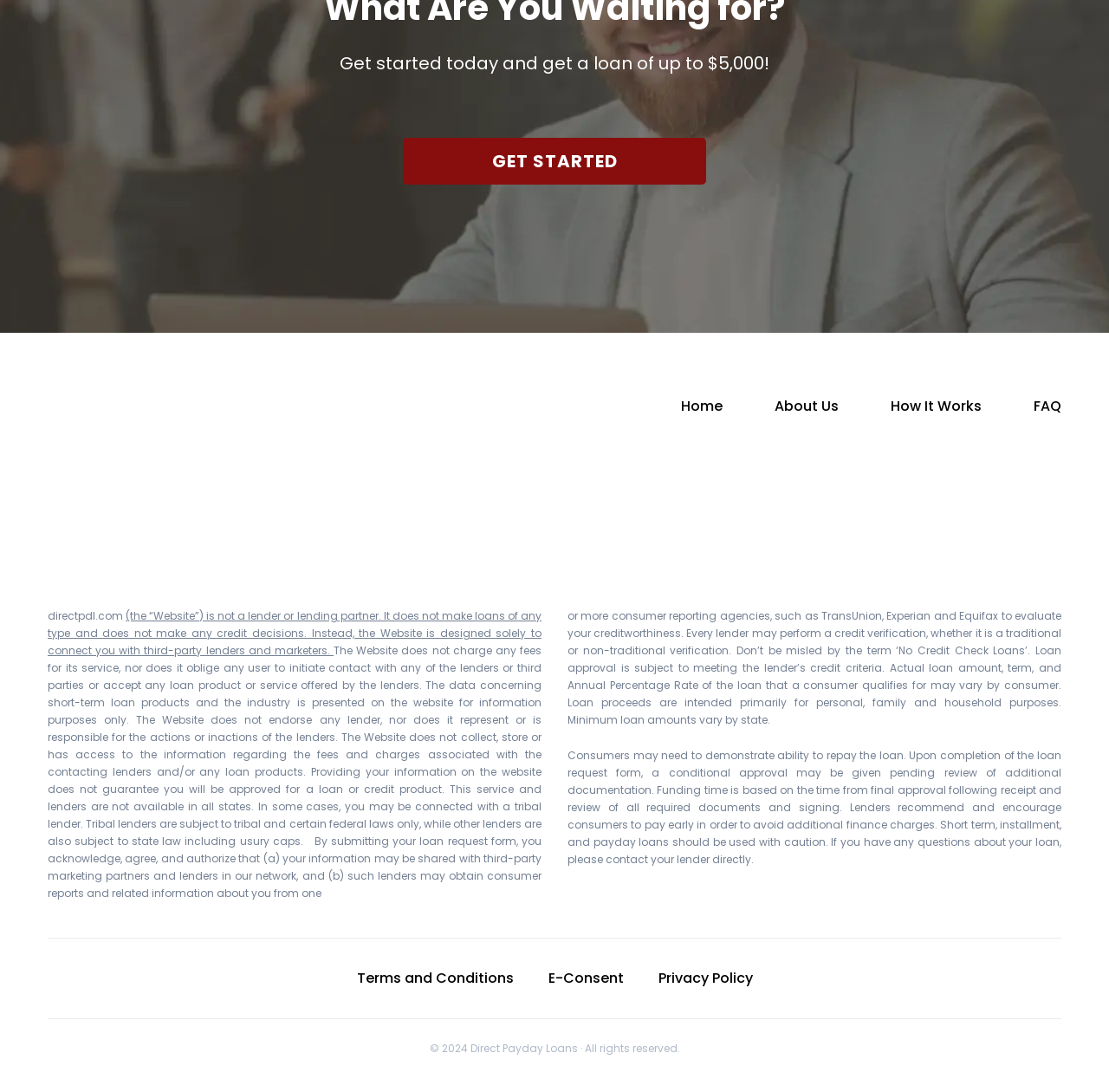Locate the bounding box coordinates of the element I should click to achieve the following instruction: "Click on Home".

[0.614, 0.363, 0.652, 0.381]